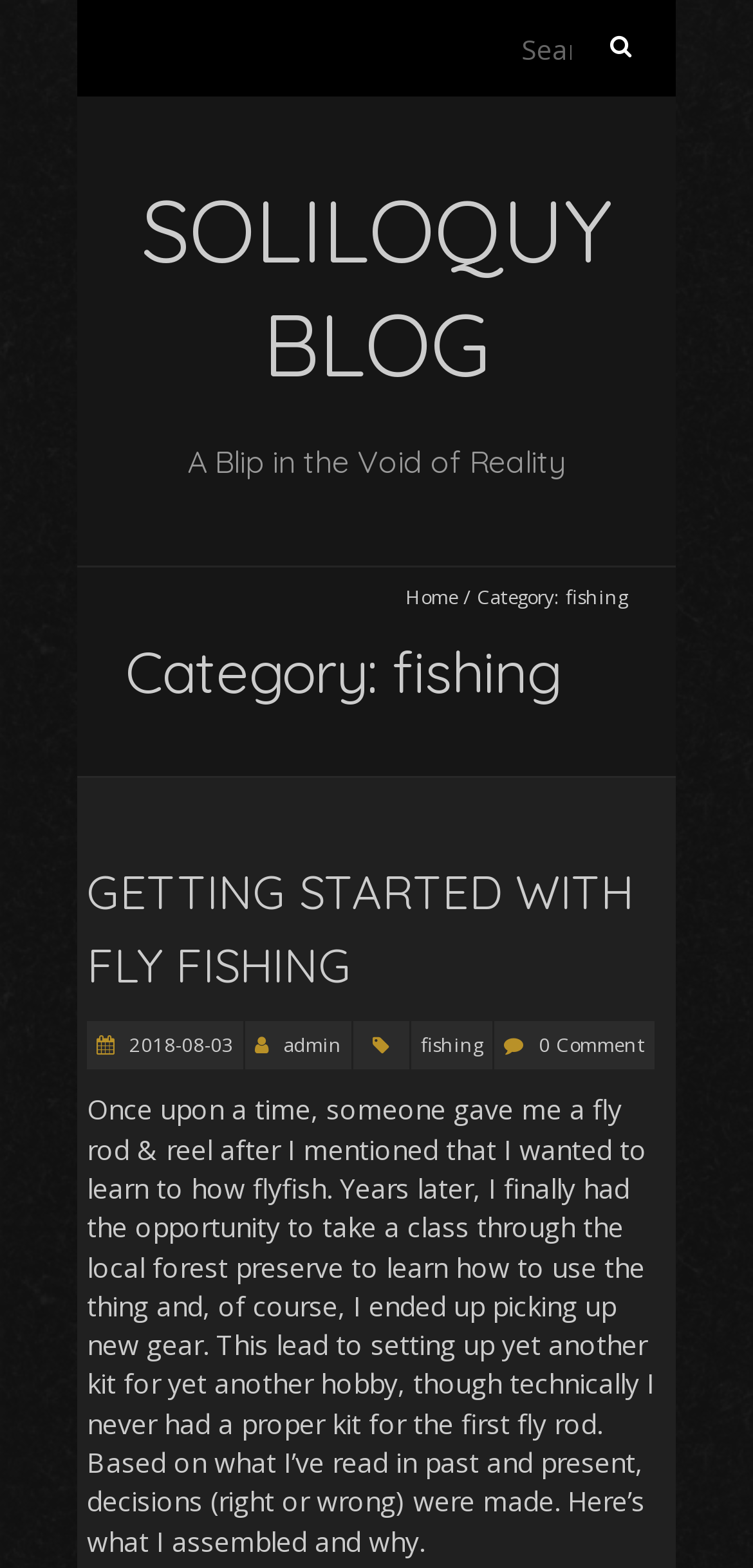Can you specify the bounding box coordinates for the region that should be clicked to fulfill this instruction: "go to the home page".

[0.538, 0.371, 0.608, 0.389]